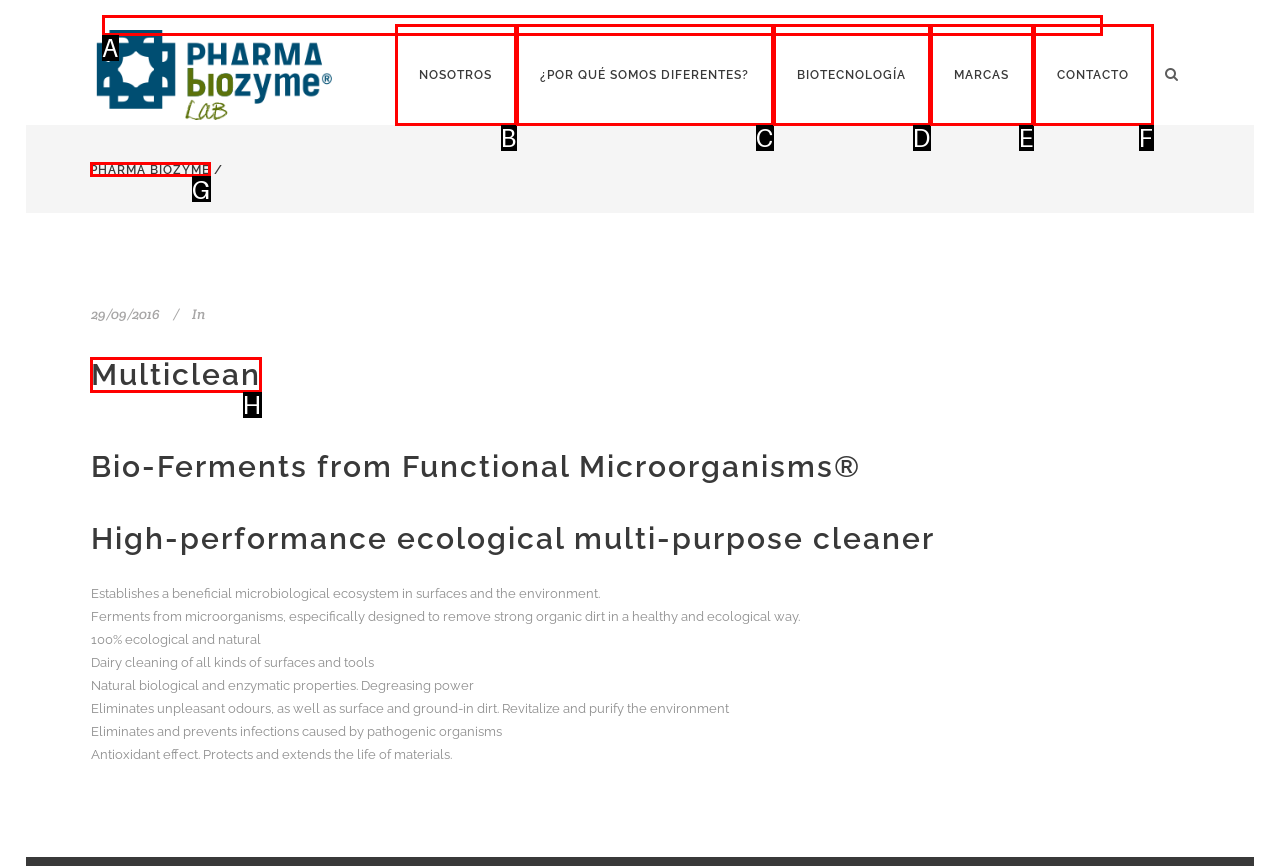For the task "Read about Multiclean", which option's letter should you click? Answer with the letter only.

H